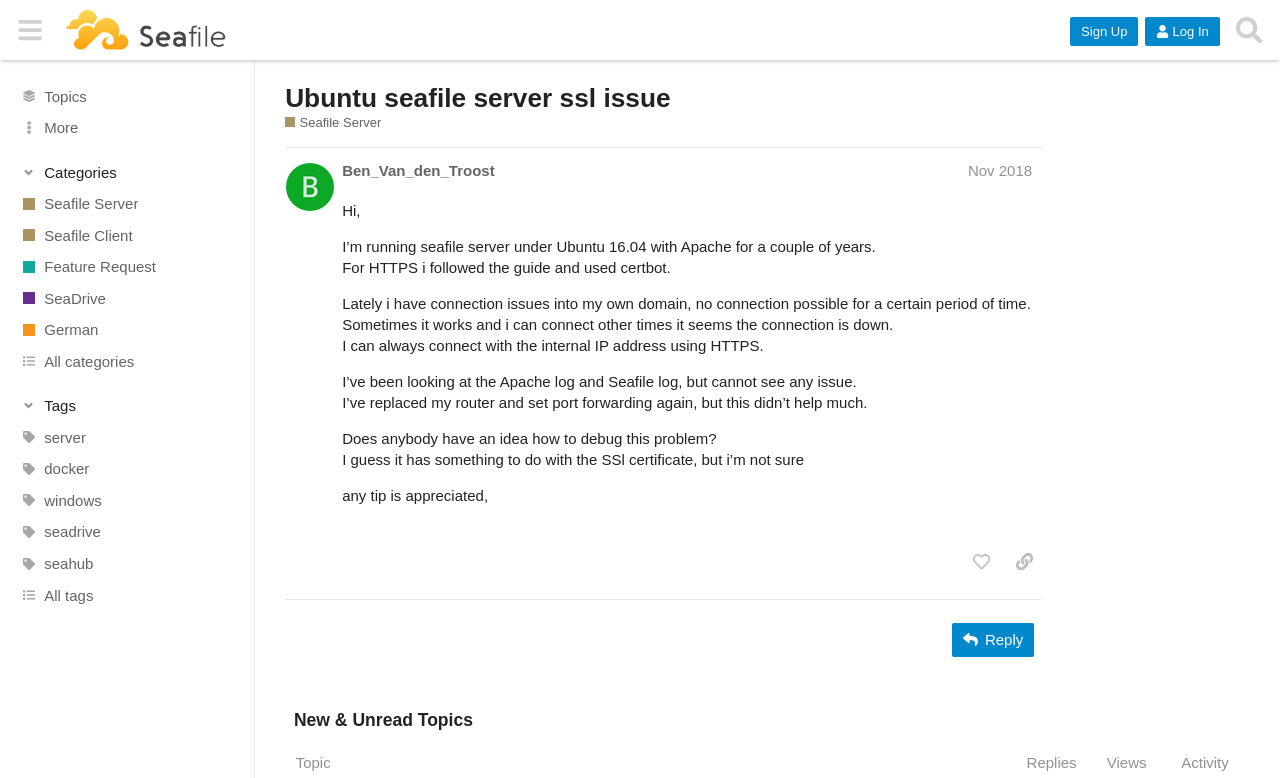What is the name of the user who made the first post?
Refer to the image and offer an in-depth and detailed answer to the question.

The name of the user who made the first post can be found in the post itself, where it says 'Ben_Van_den_Troost Nov 2018'.